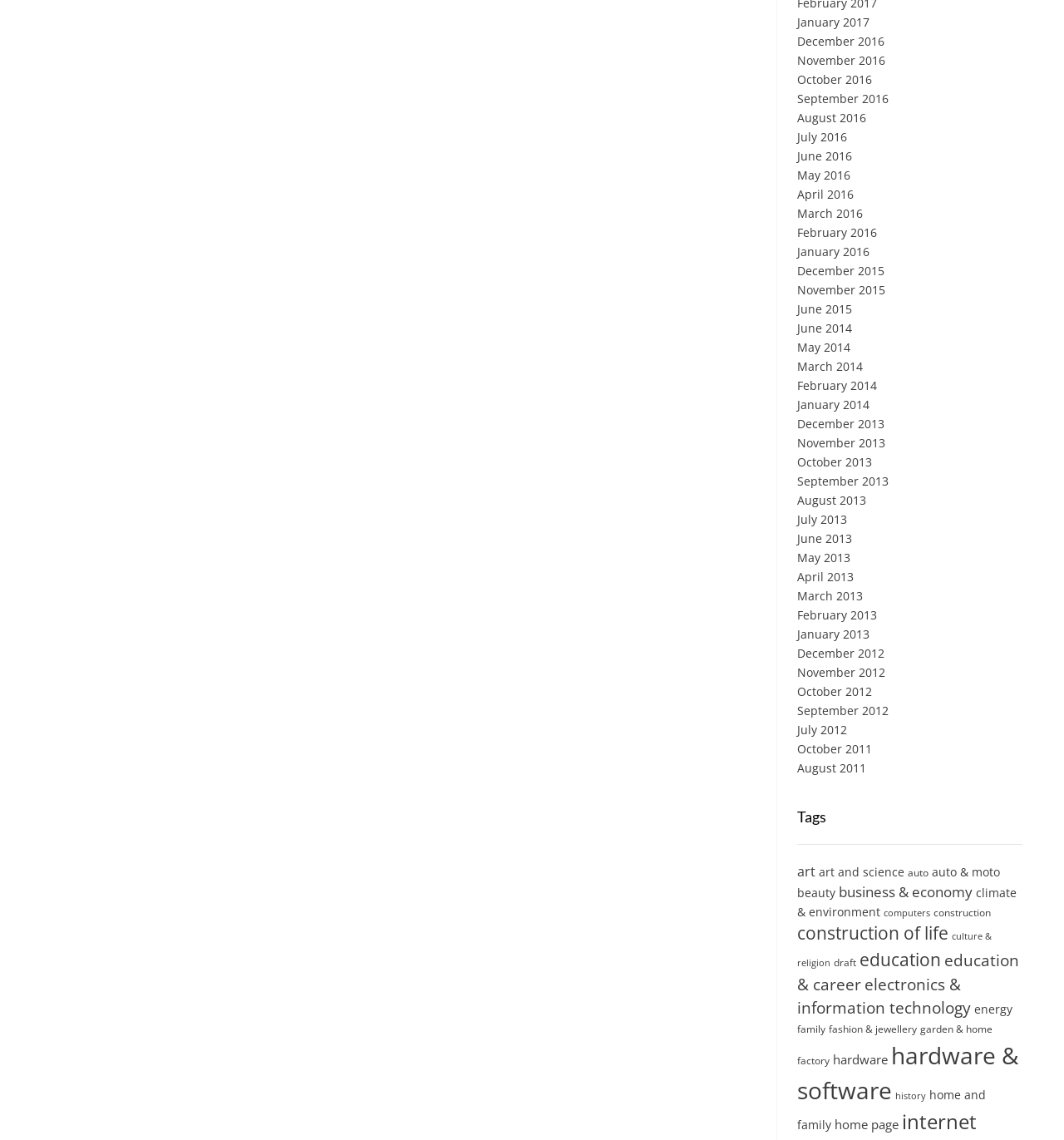Specify the bounding box coordinates of the element's area that should be clicked to execute the given instruction: "Browse electronics & information technology". The coordinates should be four float numbers between 0 and 1, i.e., [left, top, right, bottom].

[0.749, 0.854, 0.912, 0.894]